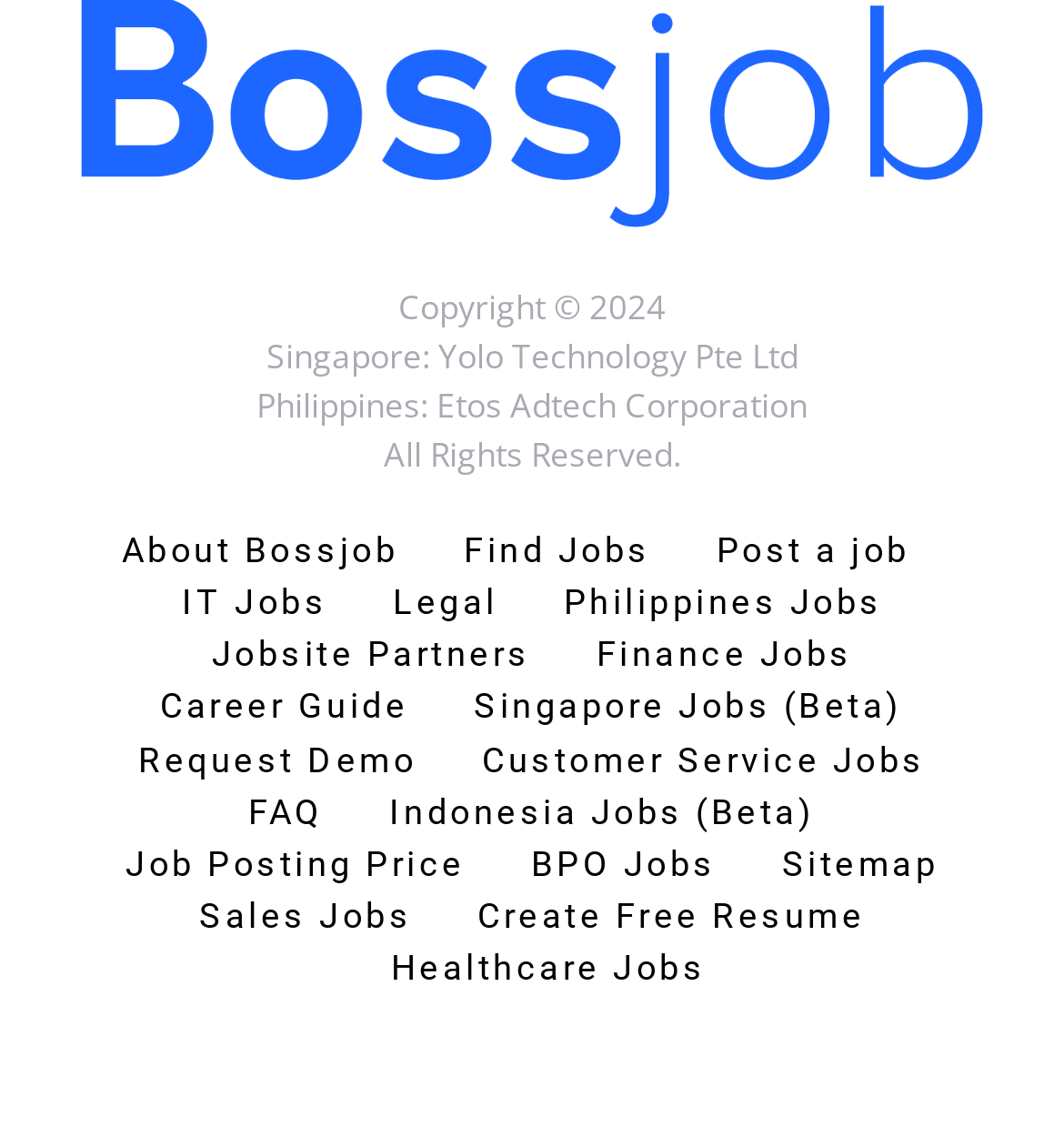Show the bounding box coordinates of the element that should be clicked to complete the task: "Click on About Bossjob".

[0.114, 0.513, 0.405, 0.56]